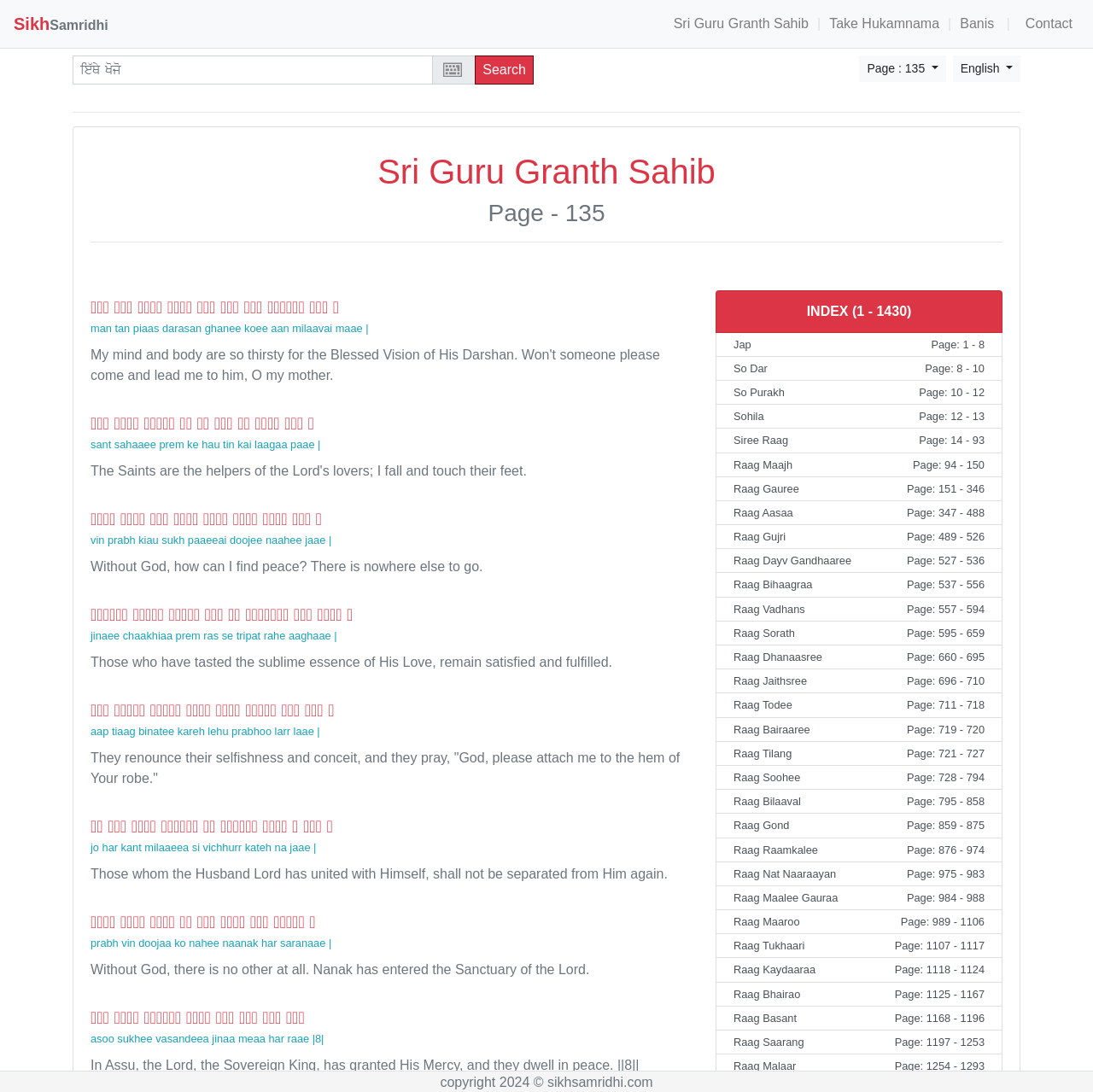Using a single word or phrase, answer the following question: 
What is the copyright information at the bottom of the page?

copyright 2024 sikhsamridhi.com